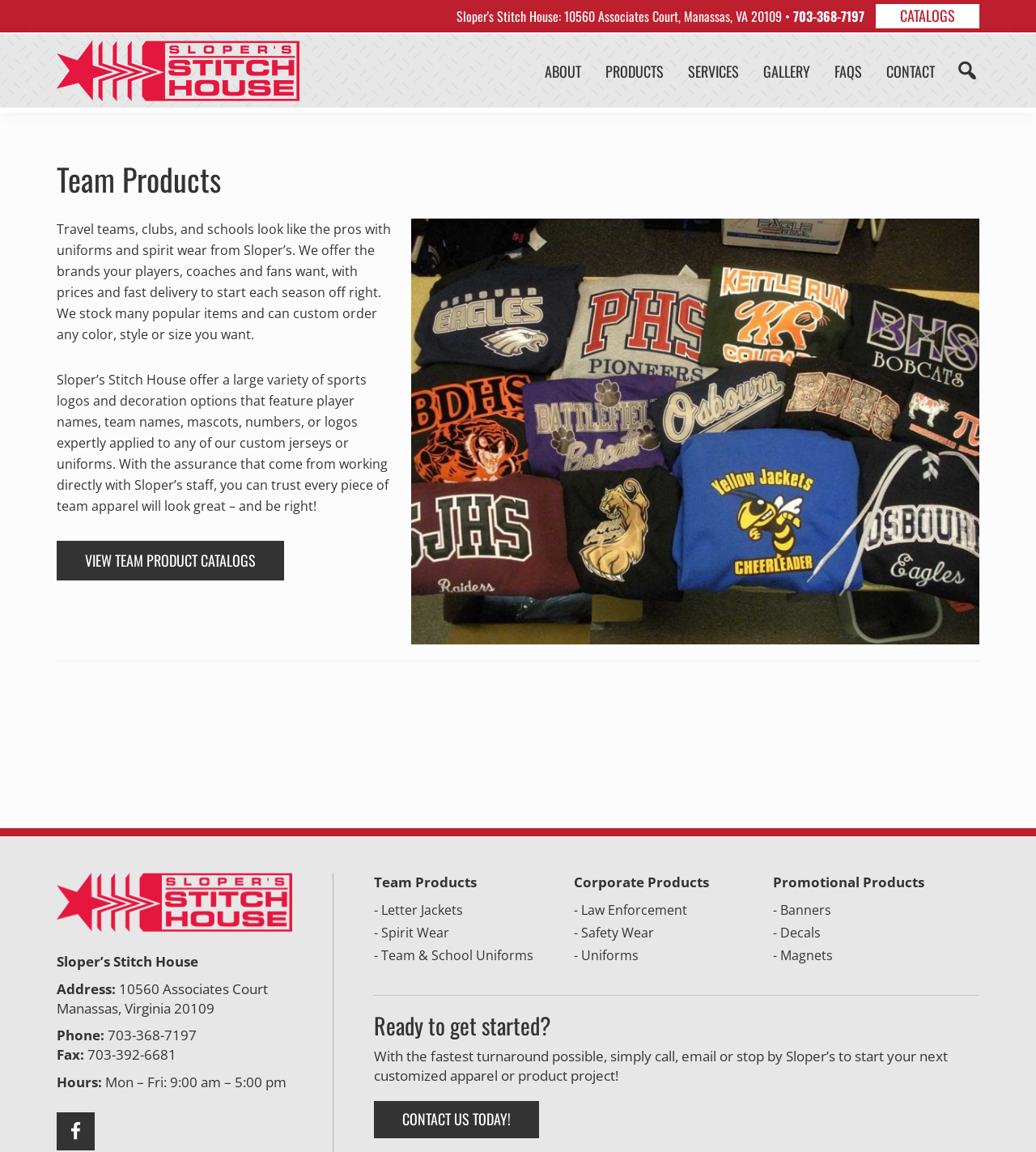Pinpoint the bounding box coordinates of the element that must be clicked to accomplish the following instruction: "Visit the Facebook page". The coordinates should be in the format of four float numbers between 0 and 1, i.e., [left, top, right, bottom].

[0.055, 0.965, 0.091, 0.999]